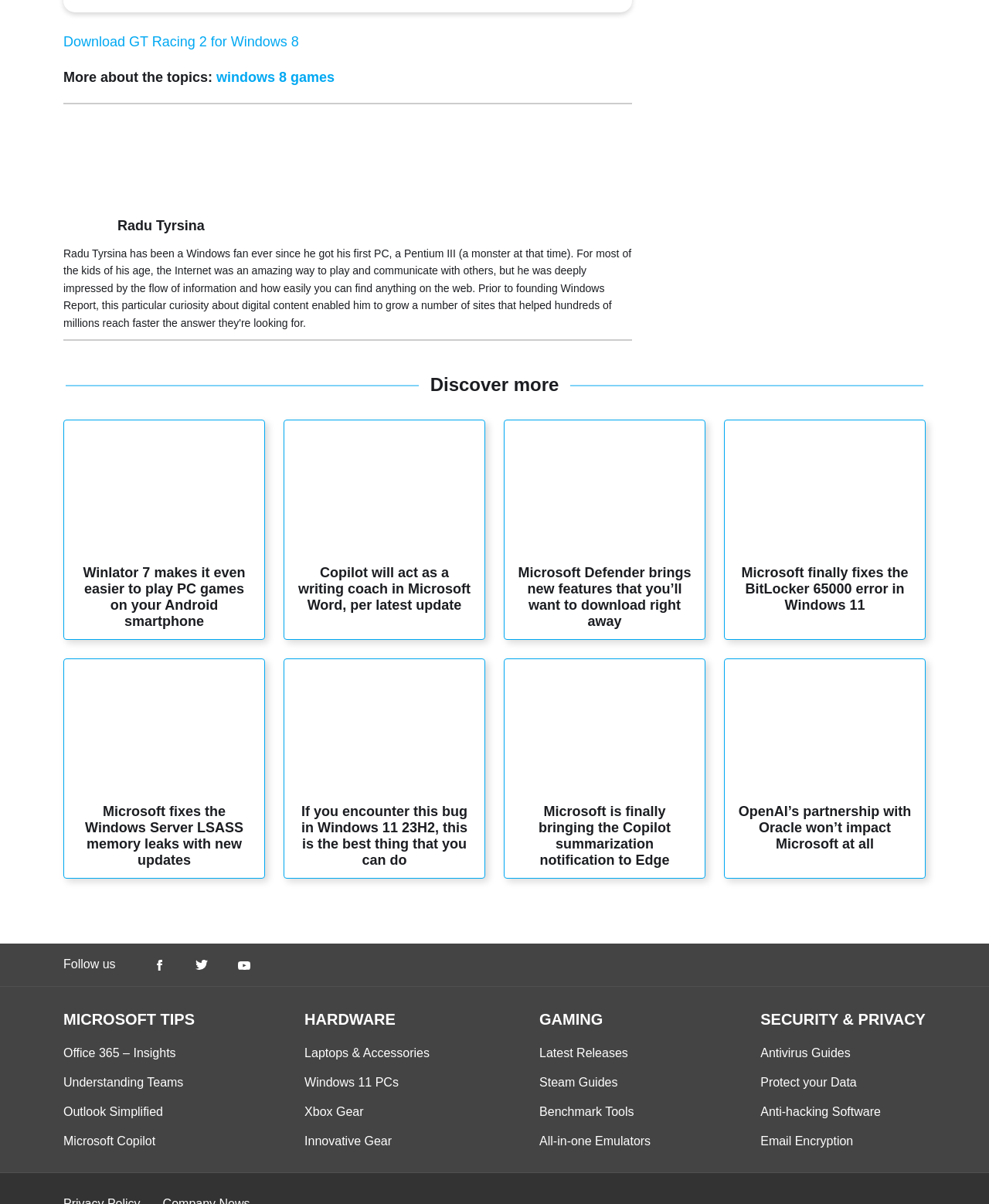Locate and provide the bounding box coordinates for the HTML element that matches this description: "Outlook Simplified".

[0.064, 0.918, 0.165, 0.928]